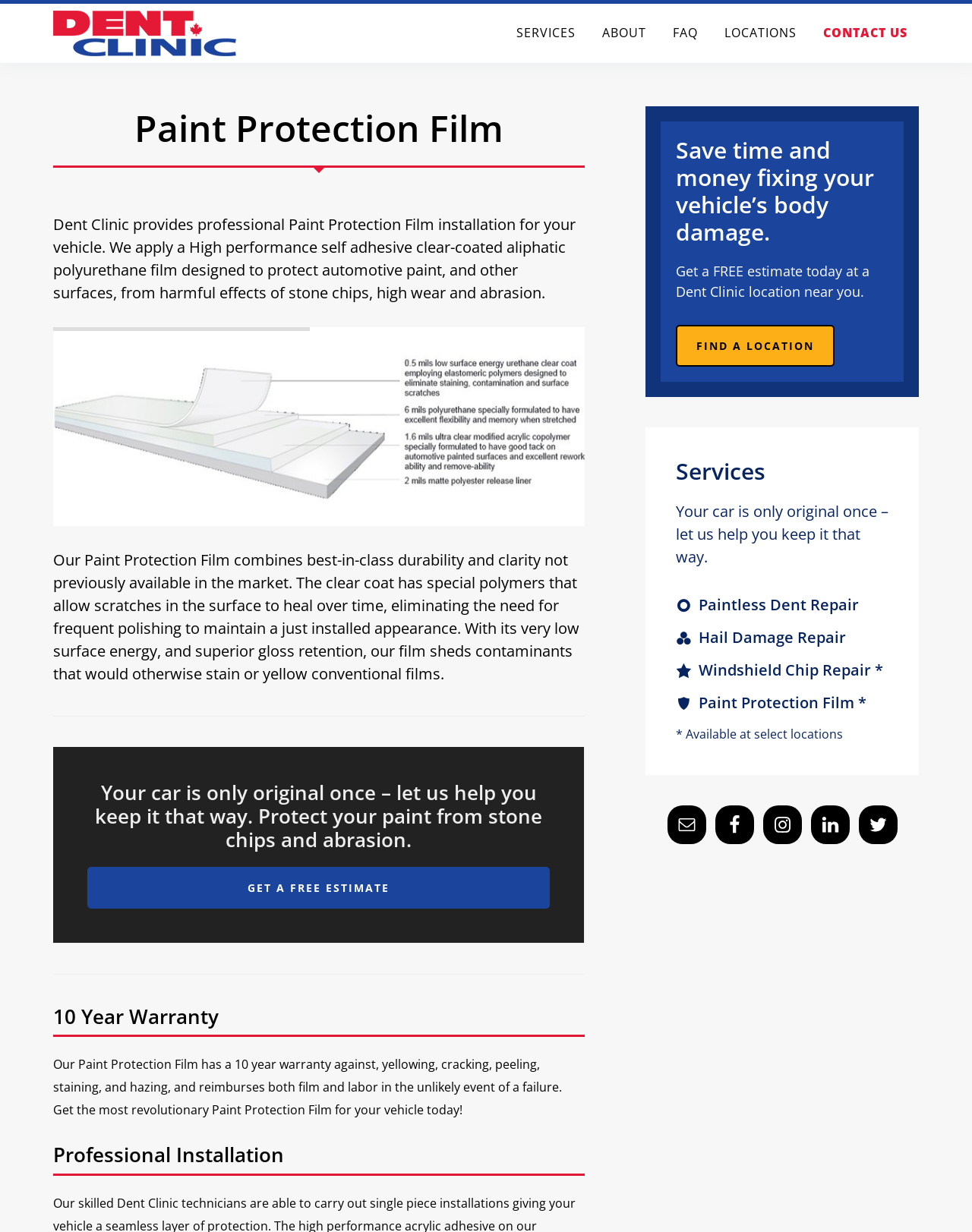Create an elaborate caption for the webpage.

The webpage is about Dent Clinic, a company that provides Paint Protection Film installation for vehicles to protect against stone chips and abrasion. At the top, there is a navigation bar with links to "SERVICES", "ABOUT", "FAQ", "LOCATIONS", and "CONTACT US". Below the navigation bar, there is a header section with a heading "Paint Protection Film" and a brief description of the service.

The main content area is divided into two sections. On the left, there is a section that describes the benefits of Paint Protection Film, including its durability, clarity, and self-healing properties. There is also a call-to-action button "GET A FREE ESTIMATE" and a section highlighting the 10-year warranty of the film.

On the right, there is a sidebar with a heading "Save time and money fixing your vehicle’s body damage." Below this heading, there is a brief description and a link to "FIND A LOCATION". Further down, there are links to various services offered by Dent Clinic, including Paintless Dent Repair, Hail Damage Repair, Windshield Chip Repair, and Paint Protection Film. There are also social media links to Email, Facebook, Instagram, LinkedIn, and Twitter.

Overall, the webpage is well-organized and easy to navigate, with clear headings and concise descriptions of the services offered by Dent Clinic.